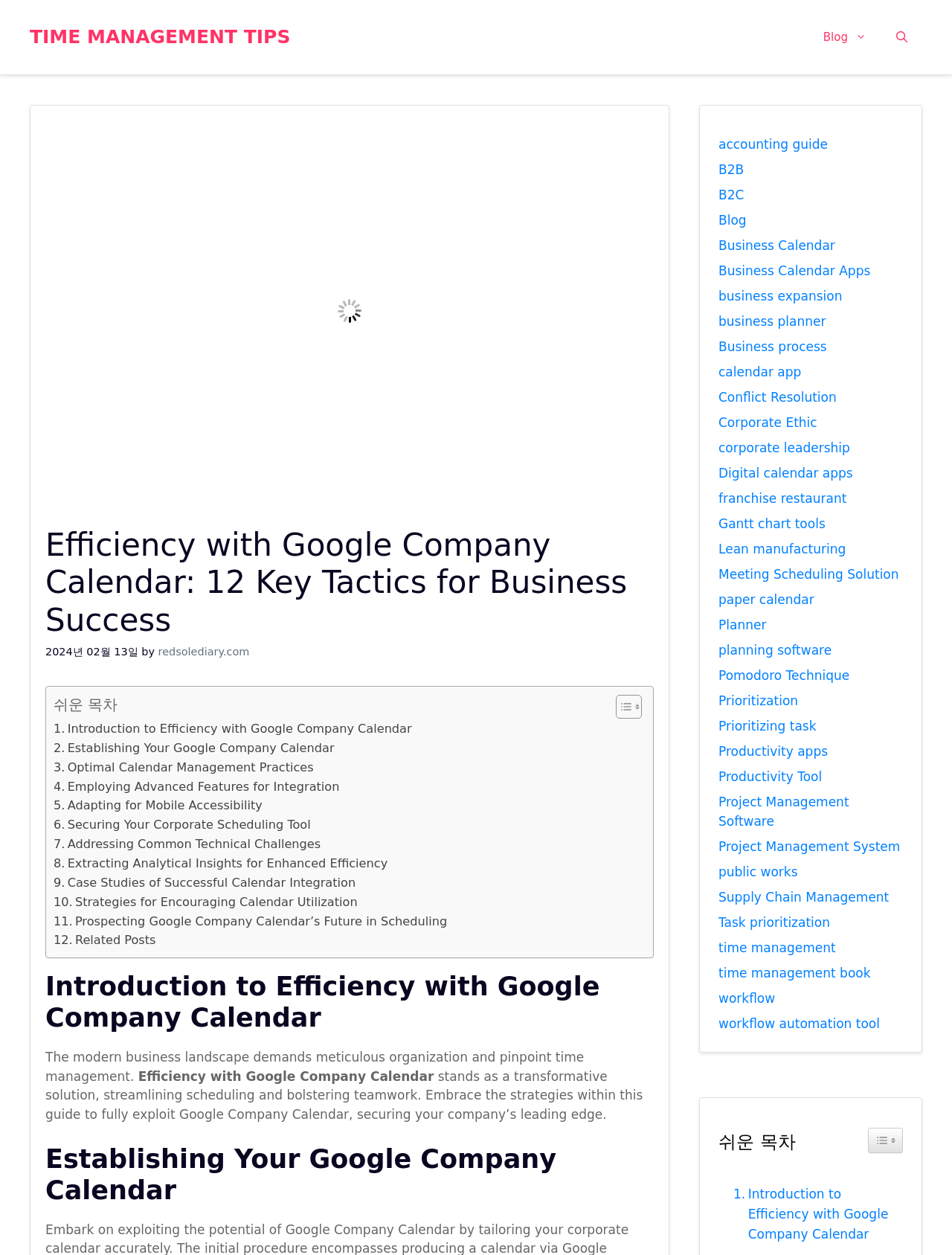Extract the main heading from the webpage content.

Efficiency with Google Company Calendar: 12 Key Tactics for Business Success